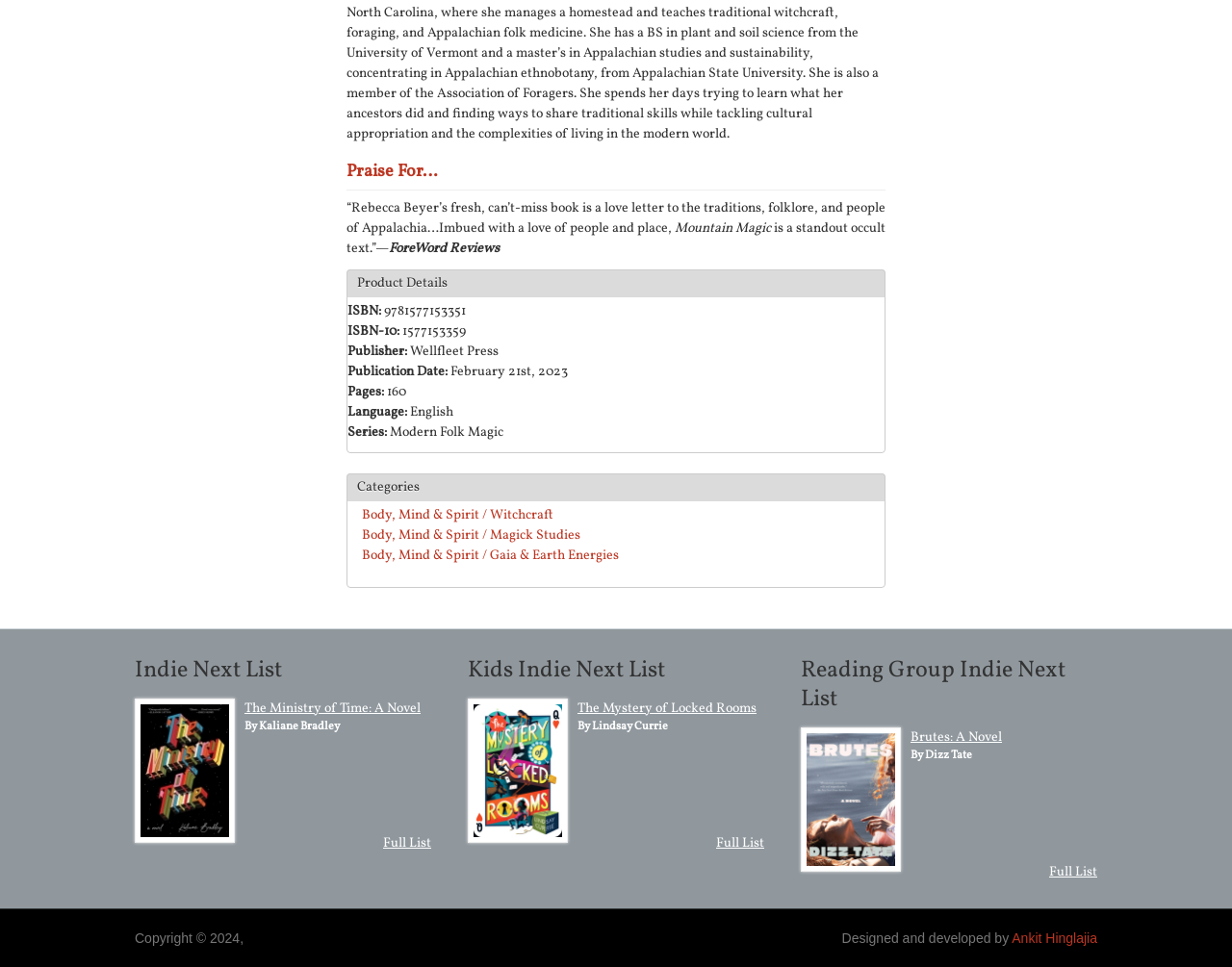Give a succinct answer to this question in a single word or phrase: 
Who is the author of the book 'The Mystery of Locked Rooms'?

Lindsay Currie